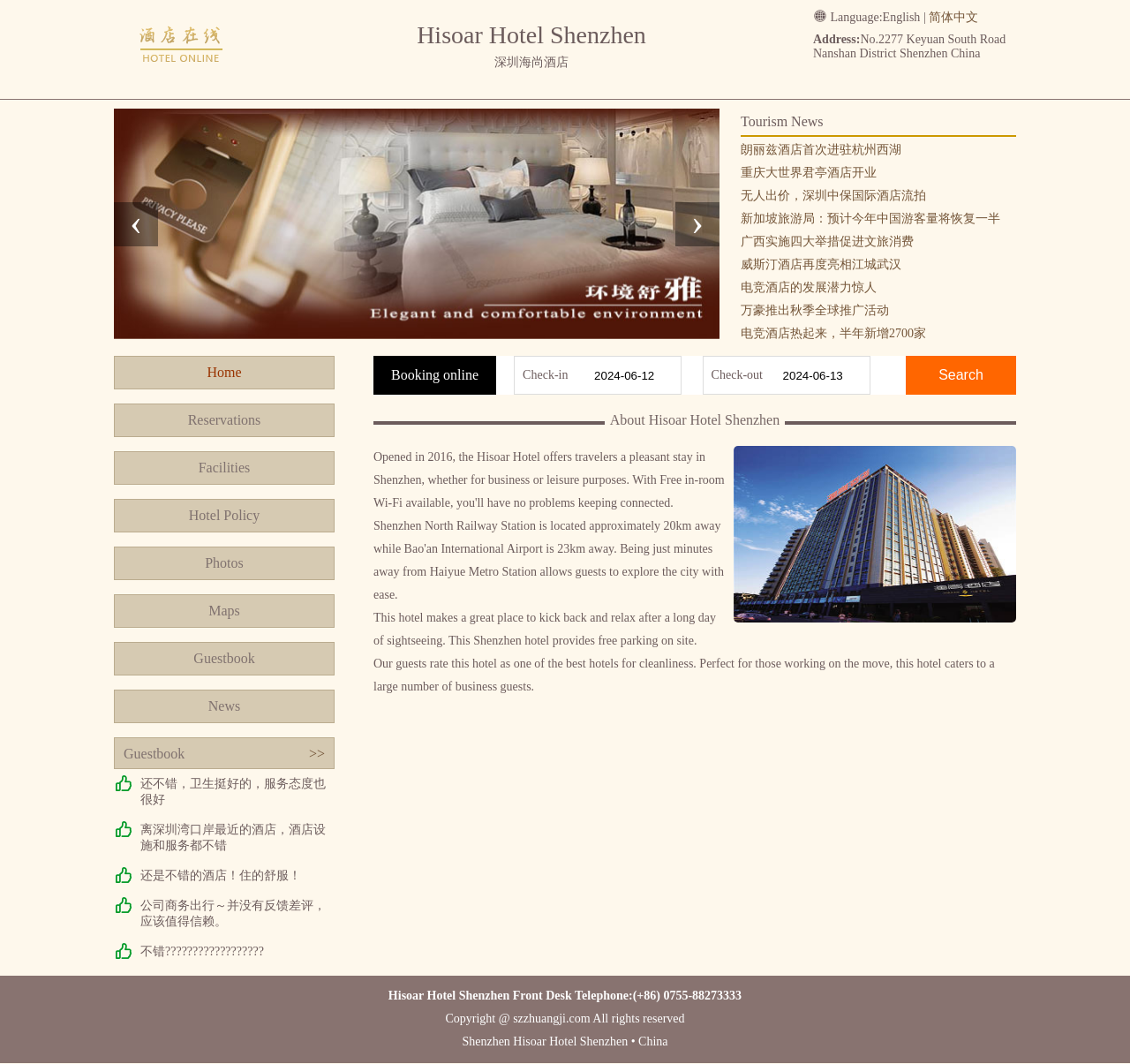What is the phone number of the hotel's front desk?
Using the details from the image, give an elaborate explanation to answer the question.

The phone number of the hotel's front desk can be found in the static text element at the bottom of the webpage, which reads 'Hisoar Hotel Shenzhen Front Desk Telephone:(+86) 0755-88273333'.